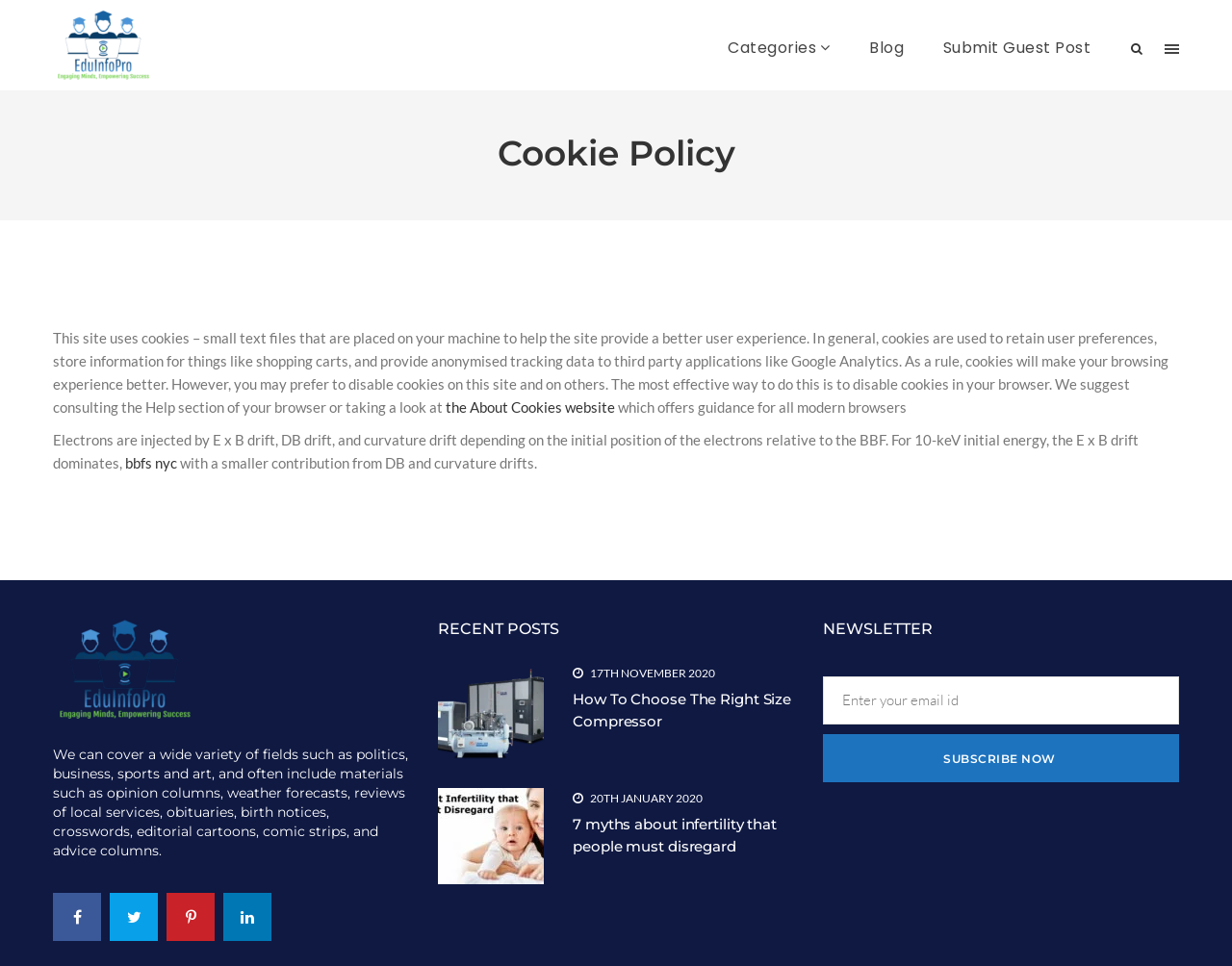What is the category of the article '5 Best Ways to Future Proof Your House'?
Look at the image and respond with a one-word or short phrase answer.

REAL ESTATE